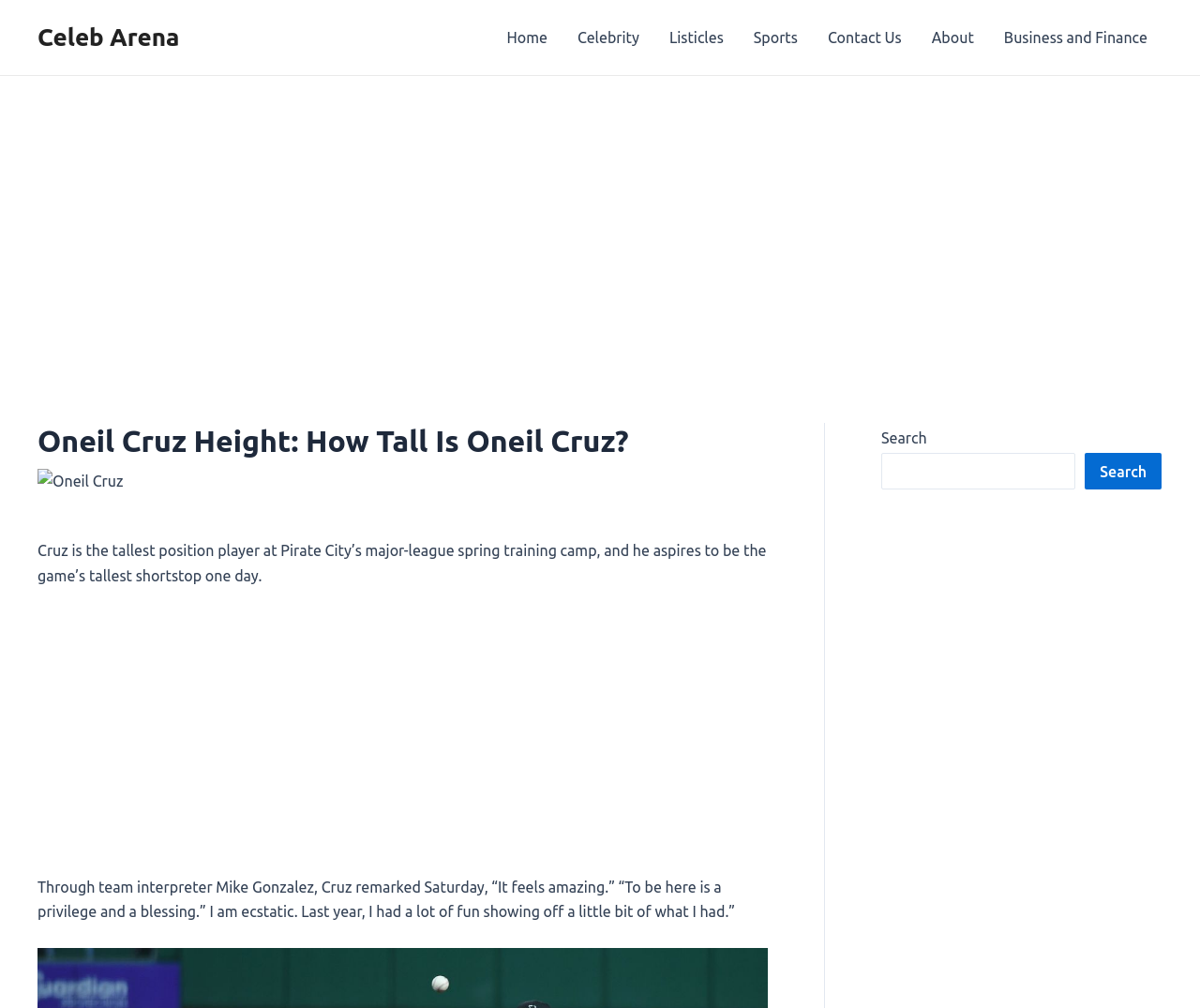Please identify the bounding box coordinates of the clickable area that will fulfill the following instruction: "Visit the About page". The coordinates should be in the format of four float numbers between 0 and 1, i.e., [left, top, right, bottom].

[0.764, 0.0, 0.824, 0.074]